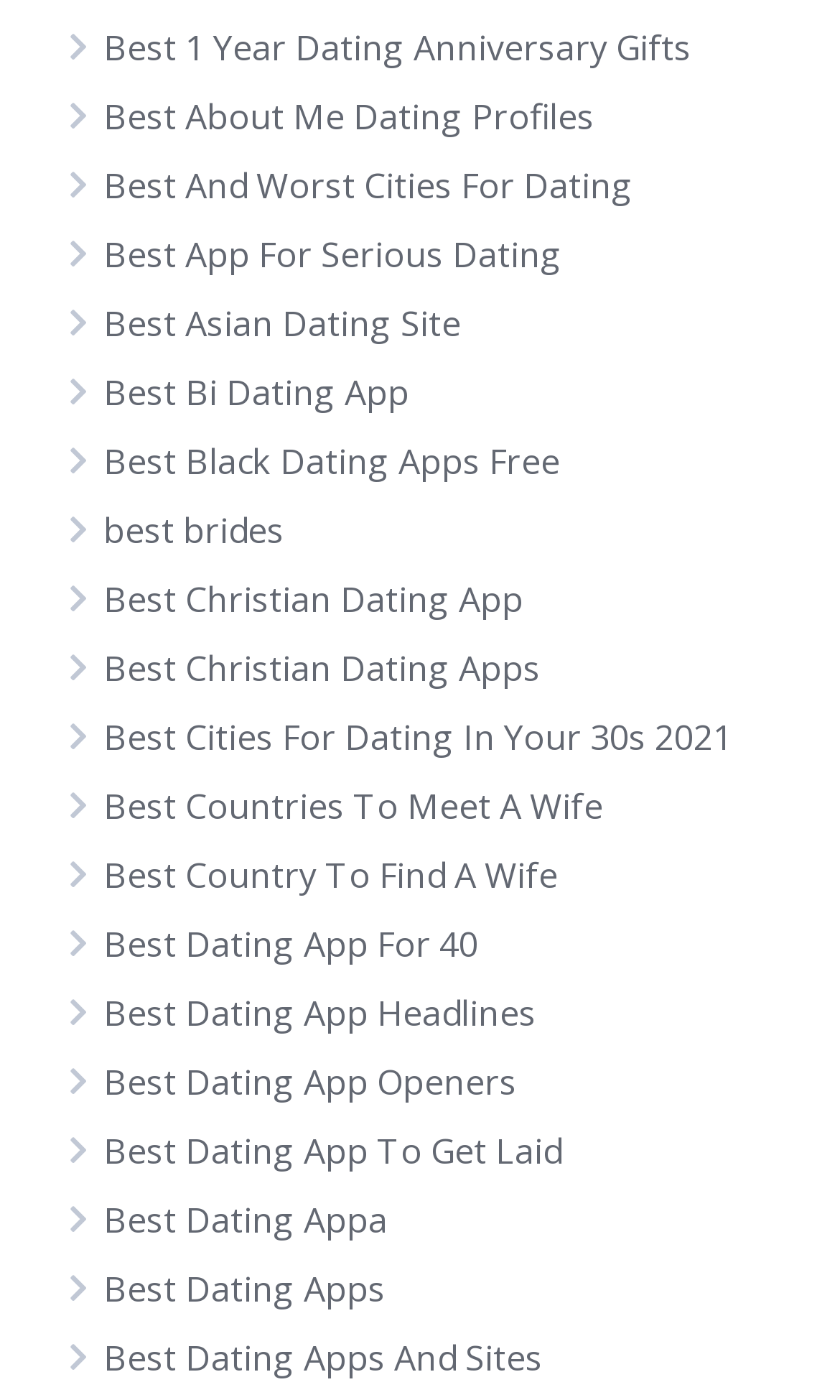Kindly provide the bounding box coordinates of the section you need to click on to fulfill the given instruction: "Explore 'Best Dating App For 40'".

[0.123, 0.657, 0.569, 0.691]